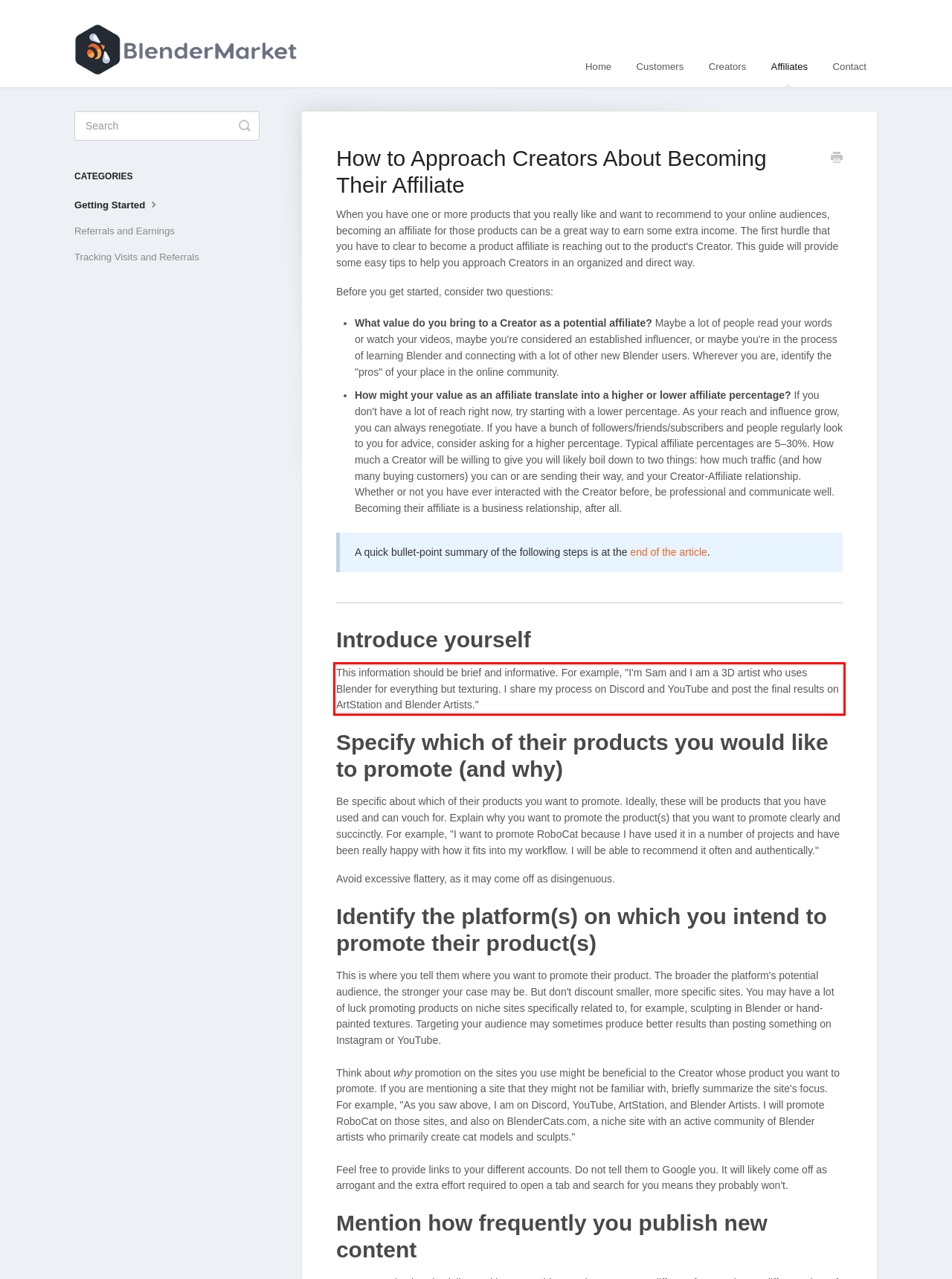Examine the webpage screenshot, find the red bounding box, and extract the text content within this marked area.

This information should be brief and informative. For example, "I'm Sam and I am a 3D artist who uses Blender for everything but texturing. I share my process on Discord and YouTube and post the final results on ArtStation and Blender Artists."